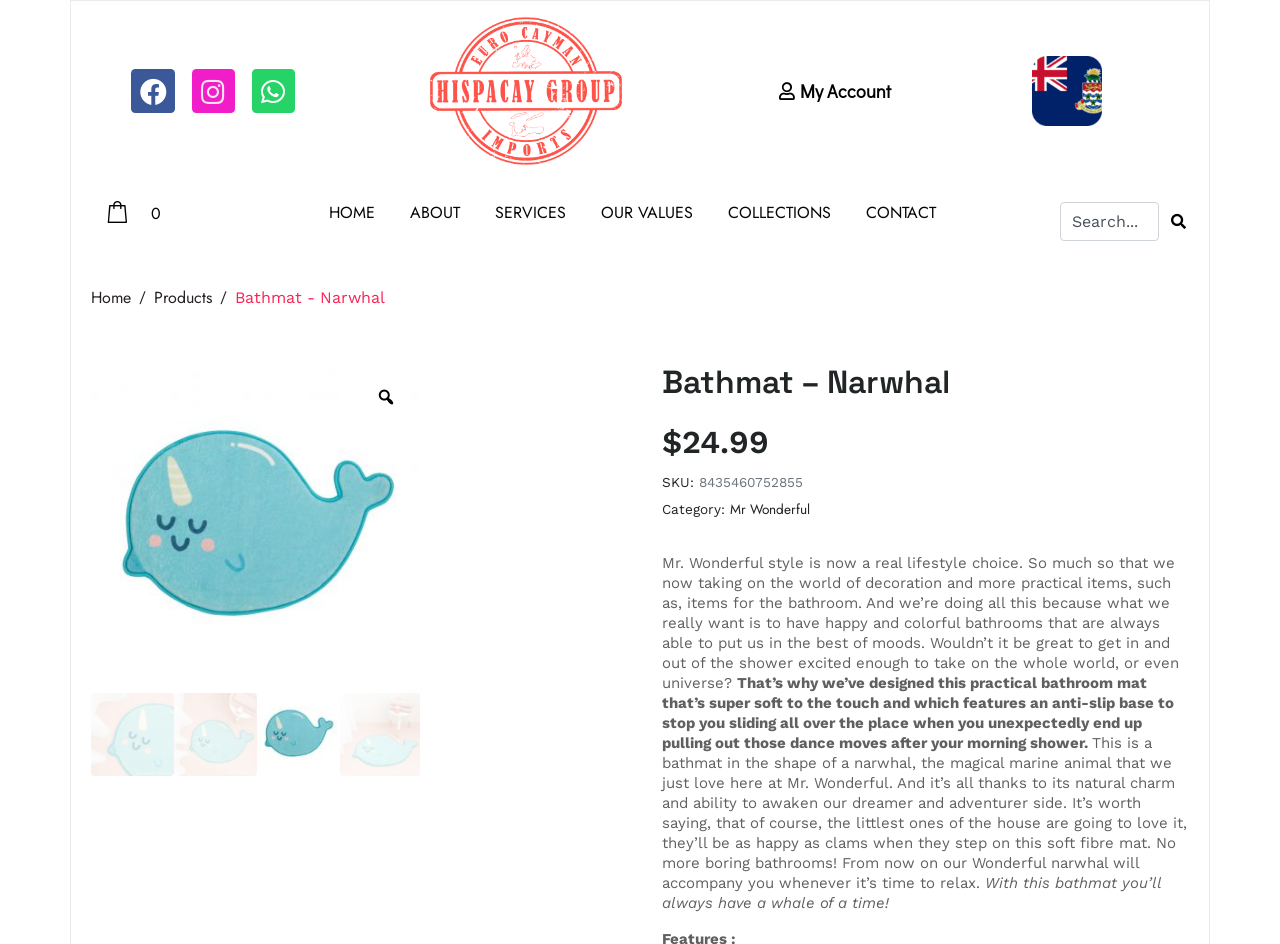Identify the text that serves as the heading for the webpage and generate it.

Bathmat – Narwhal